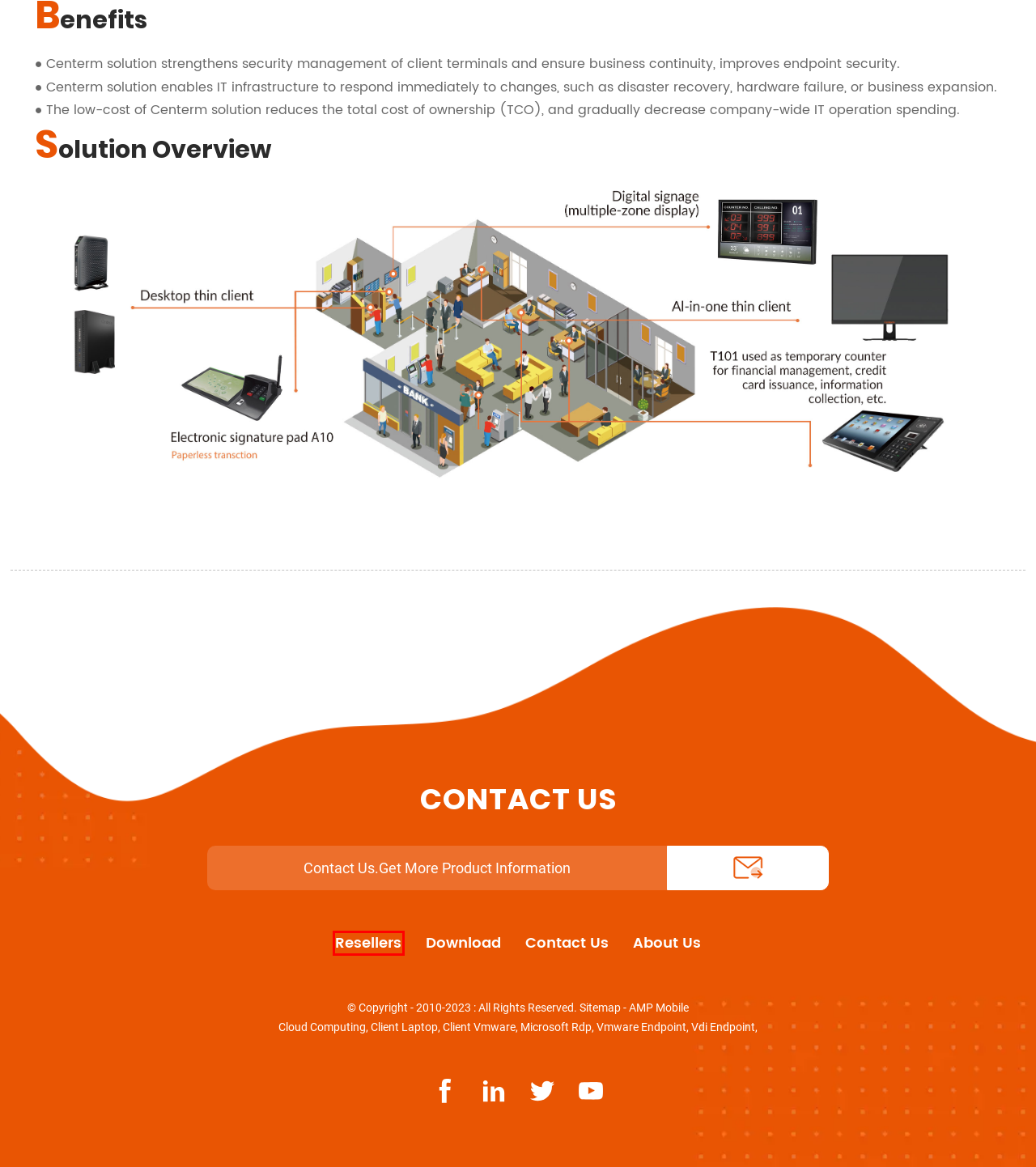Observe the webpage screenshot and focus on the red bounding box surrounding a UI element. Choose the most appropriate webpage description that corresponds to the new webpage after clicking the element in the bounding box. Here are the candidates:
A. Custom Microsoft Rdp Factory and Suppliers - Manufacturers OEM Quotes | Centerm
B. Custom Vmware Endpoint Factory and Suppliers - Manufacturers OEM Quotes | Centerm
C. Centerm | Global Top 3 Enterprise Client Vendor, Mini PC
D. Custom Client Laptop Factory and Suppliers - Manufacturers OEM Quotes | Centerm
E. Custom Cloud Computing Factory and Suppliers - Manufacturers OEM Quotes | Centerm
F. Resellers - Fujian Centerm Information Co., Ltd.
G. Custom Vdi Endpoint Factory and Suppliers - Manufacturers OEM Quotes | Centerm
H. Custom Client Vmware Factory and Suppliers - Manufacturers OEM Quotes | Centerm

F